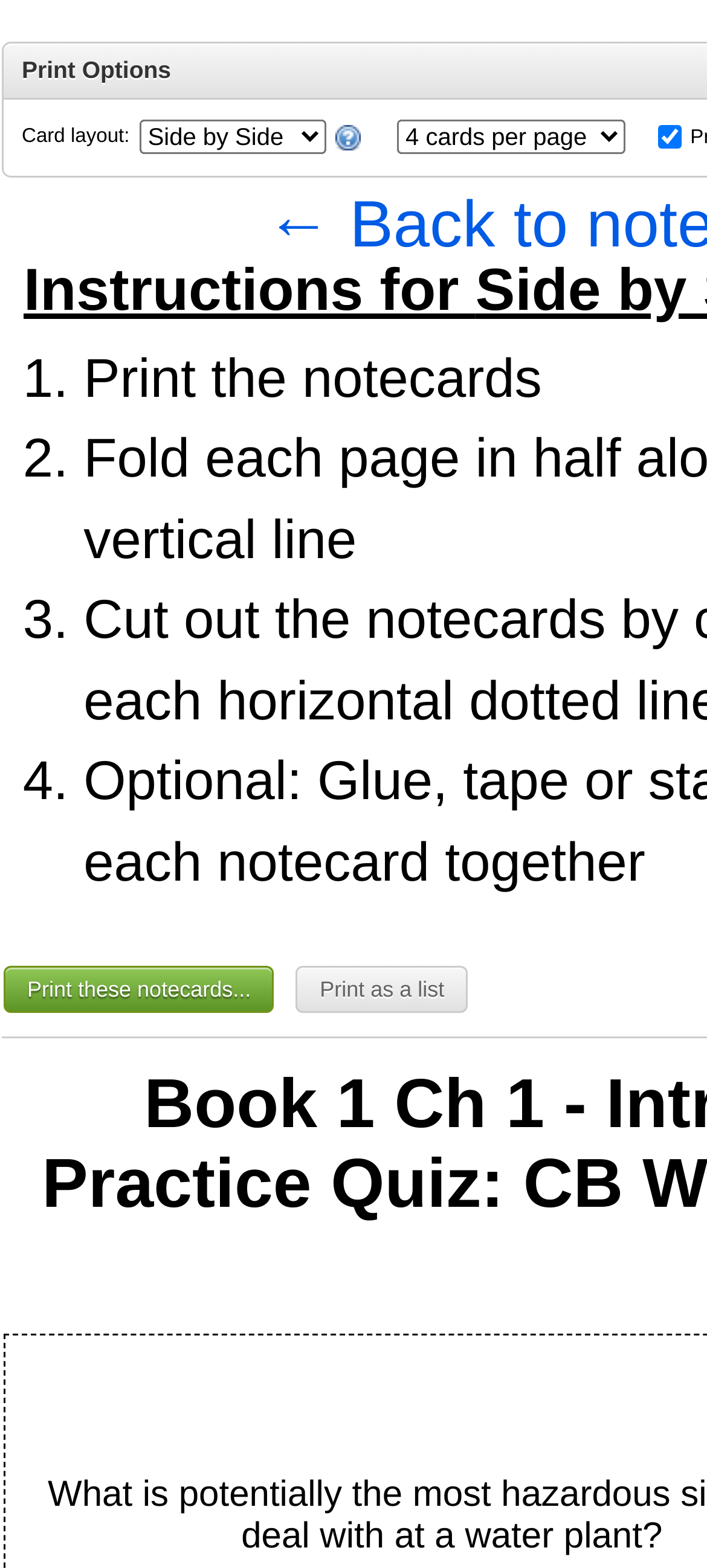Give a one-word or one-phrase response to the question: 
What are the two printing options?

Print notecards, Print as a list